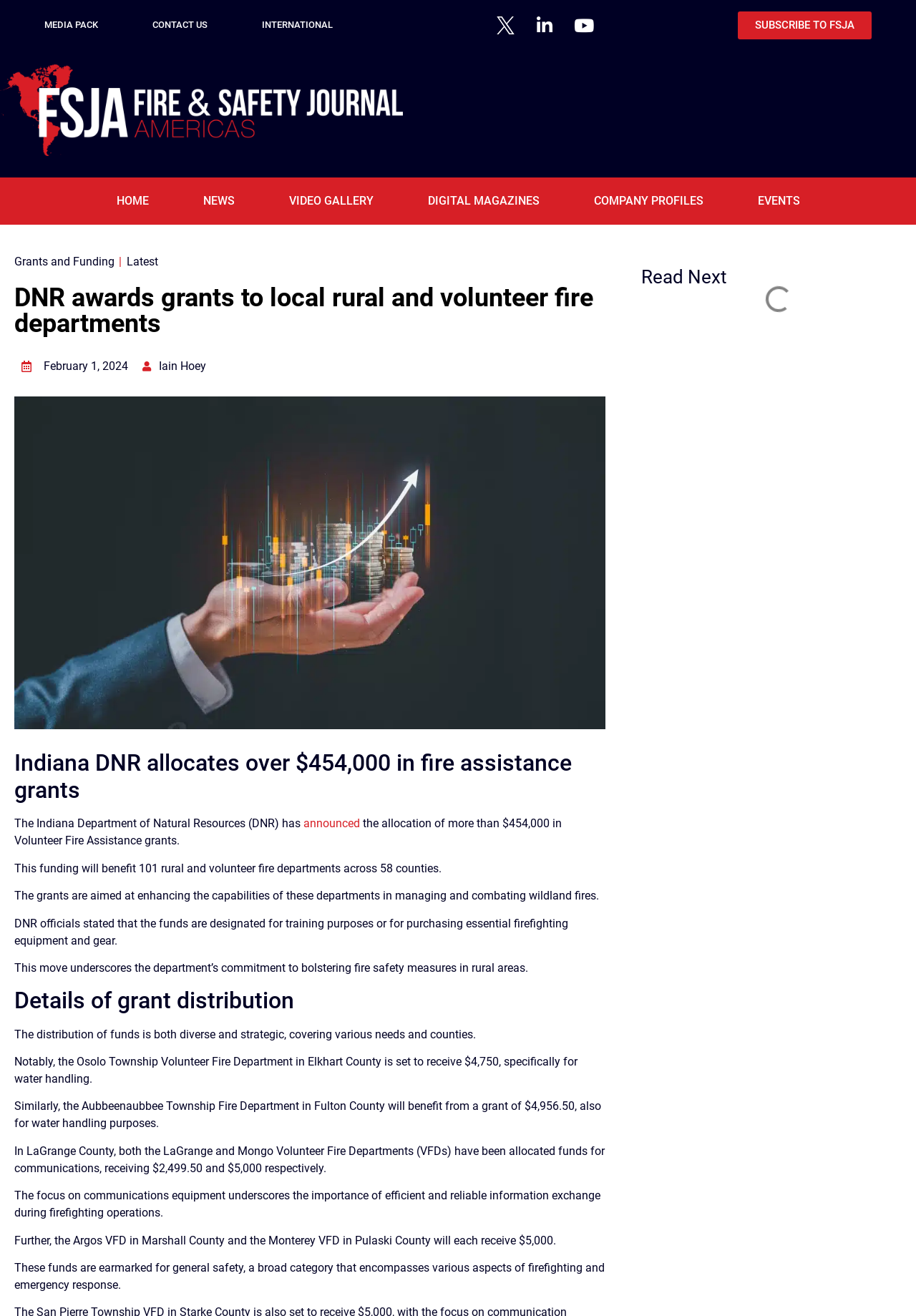Please specify the bounding box coordinates of the clickable region to carry out the following instruction: "Check the 'COMPANY PROFILES'". The coordinates should be four float numbers between 0 and 1, in the format [left, top, right, bottom].

[0.648, 0.14, 0.768, 0.165]